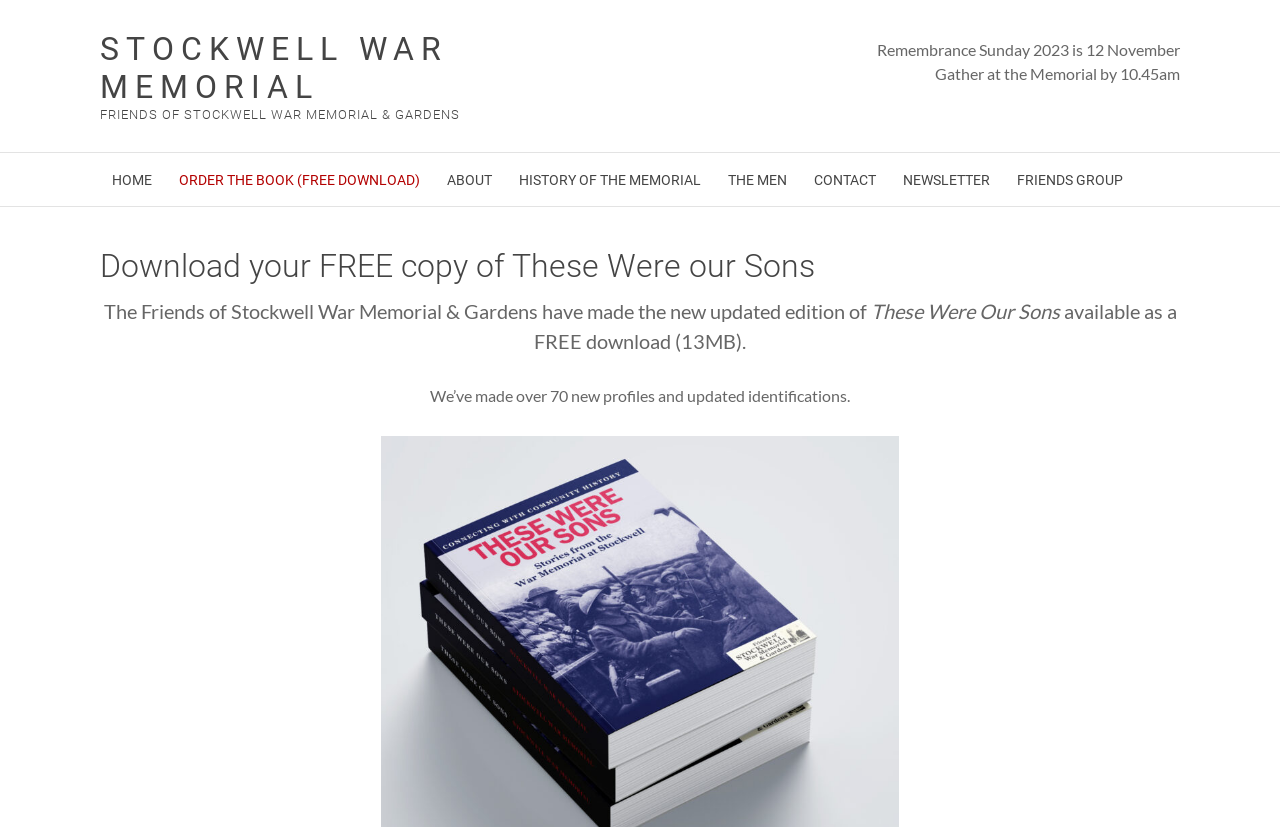Given the description of the UI element: "Friends Group", predict the bounding box coordinates in the form of [left, top, right, bottom], with each value being a float between 0 and 1.

[0.785, 0.185, 0.887, 0.25]